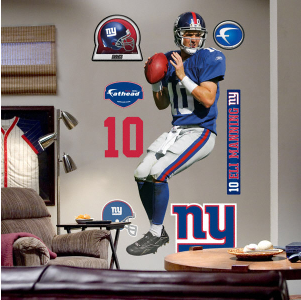Answer succinctly with a single word or phrase:
What is the name of the quarterback?

Eli Manning